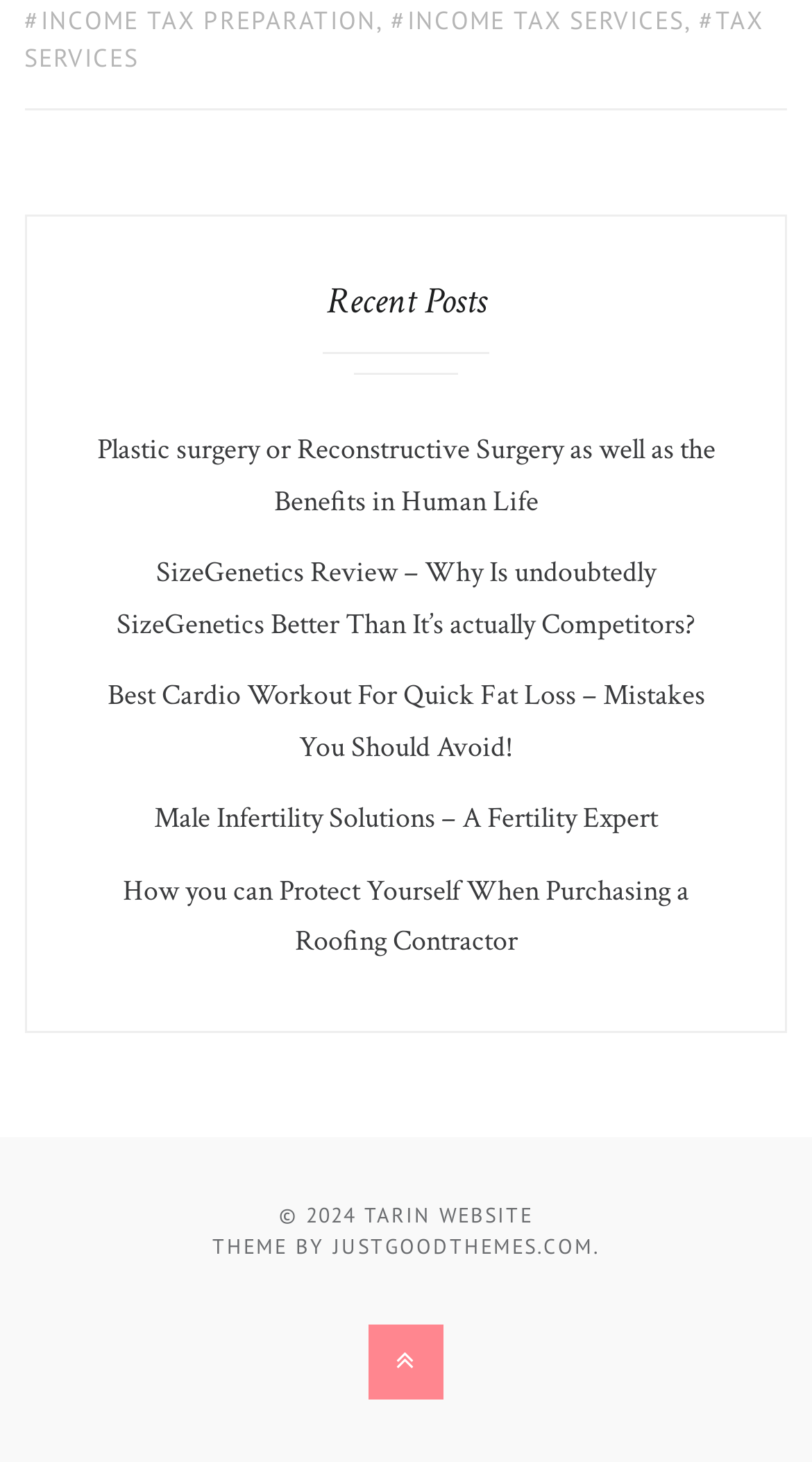What is the purpose of the link at the bottom?
Carefully analyze the image and provide a detailed answer to the question.

The purpose of the link at the bottom can be determined by looking at the link element with the text 'BACK TO THE TOP', which is likely a link to scroll back to the top of the webpage.